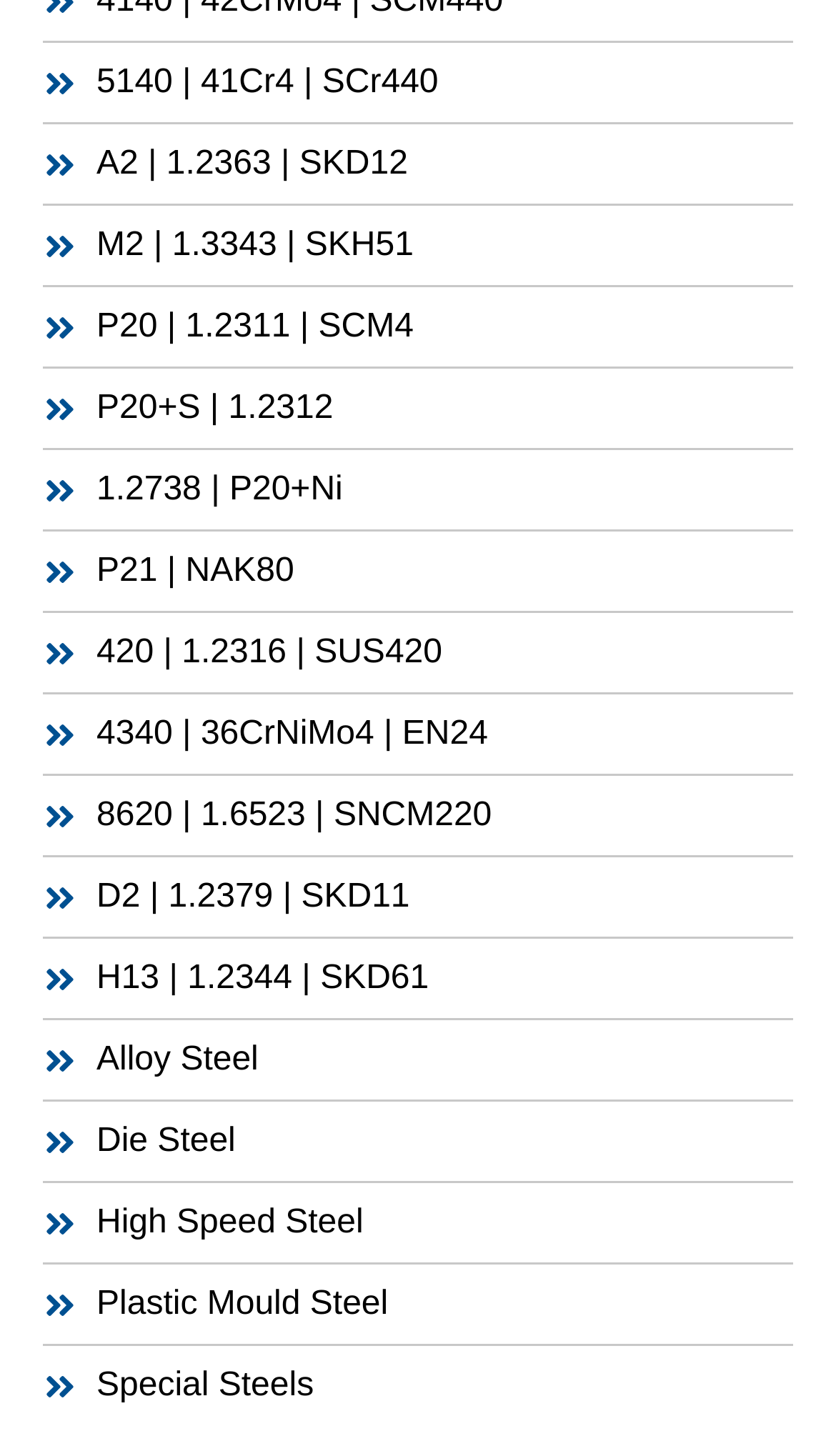Can you find the bounding box coordinates for the element to click on to achieve the instruction: "browse Special Steels page"?

[0.051, 0.936, 0.949, 0.968]